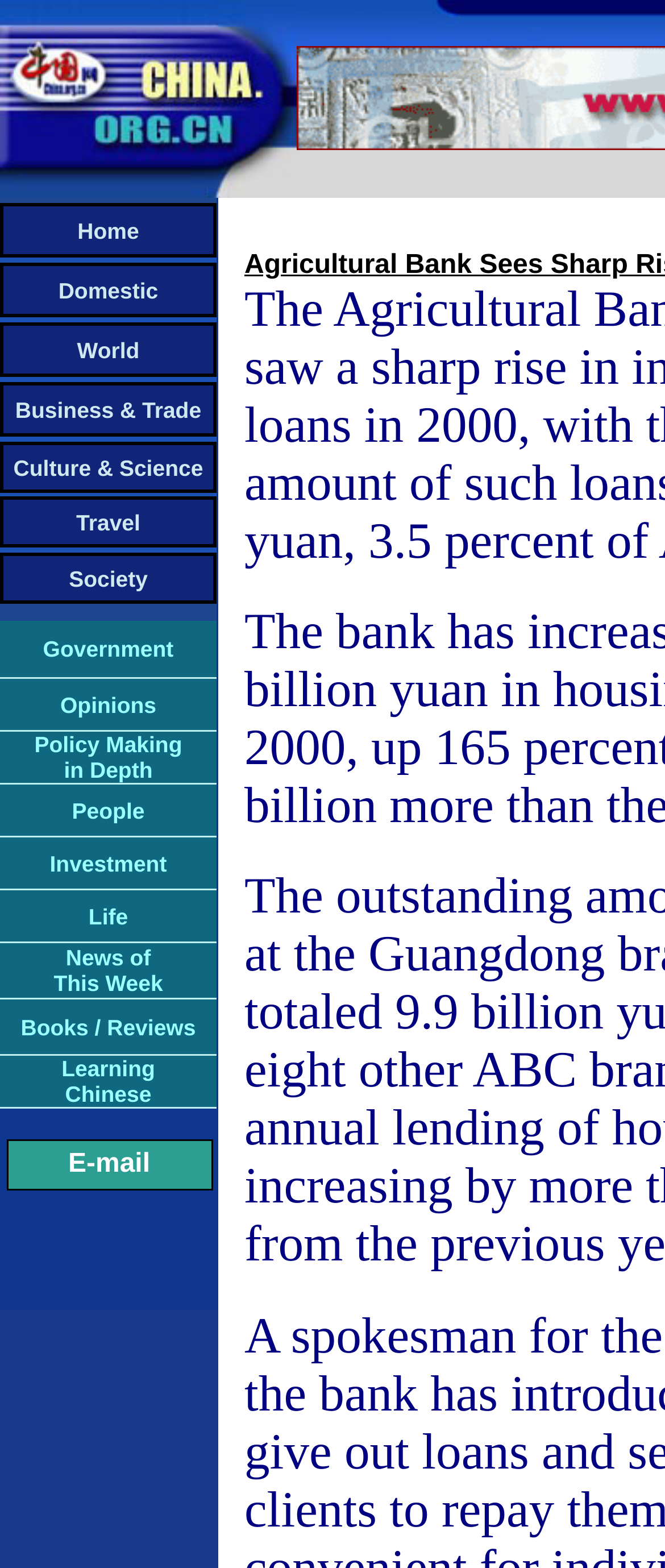Based on what you see in the screenshot, provide a thorough answer to this question: What is the second main category?

I looked at the layout table cells containing the text 'Home', 'Domestic', 'World', and so on. The second cell contains the text 'Domestic', which is the second main category.